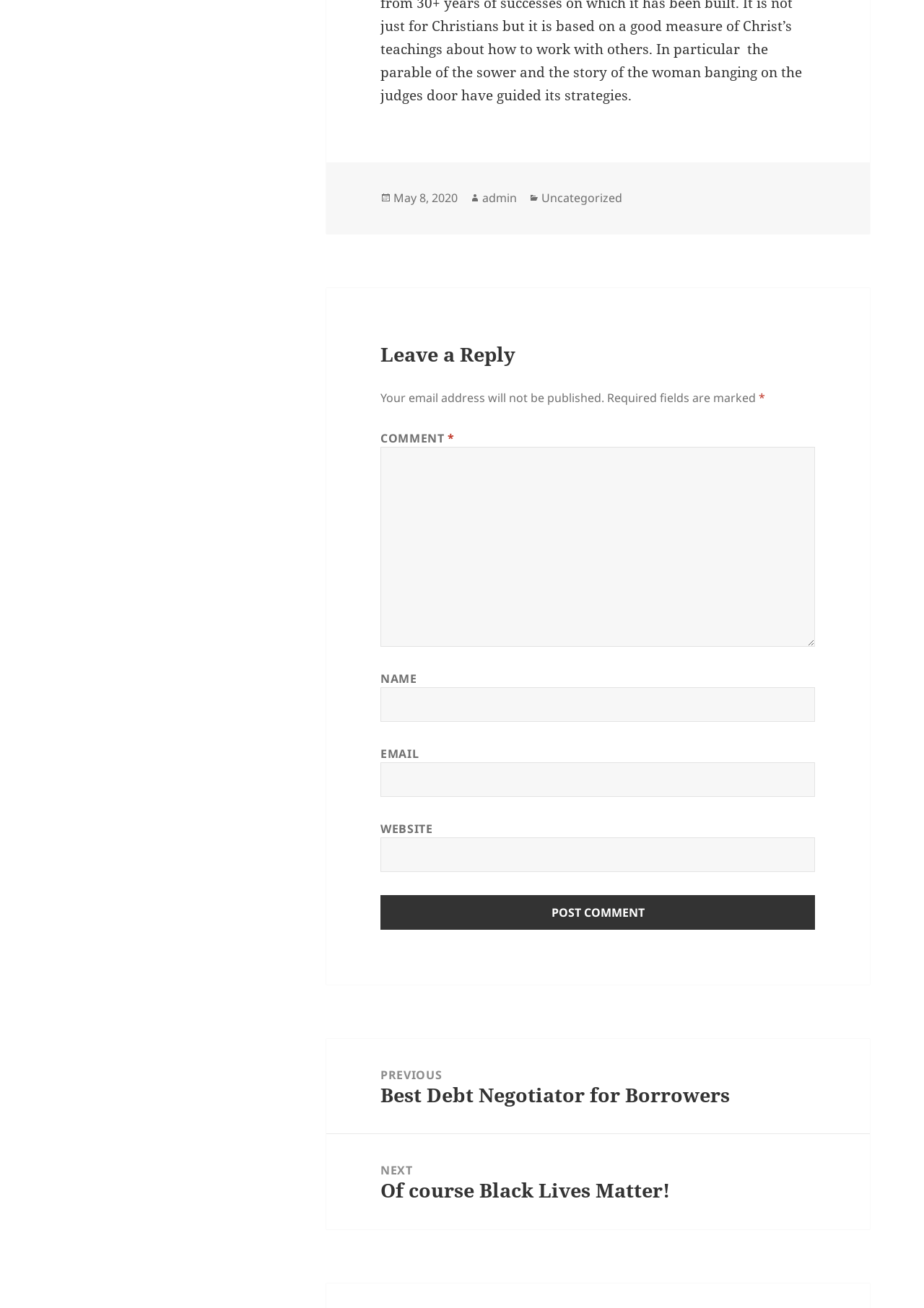Can you pinpoint the bounding box coordinates for the clickable element required for this instruction: "enter name"? The coordinates should be four float numbers between 0 and 1, i.e., [left, top, right, bottom].

[0.412, 0.526, 0.882, 0.552]